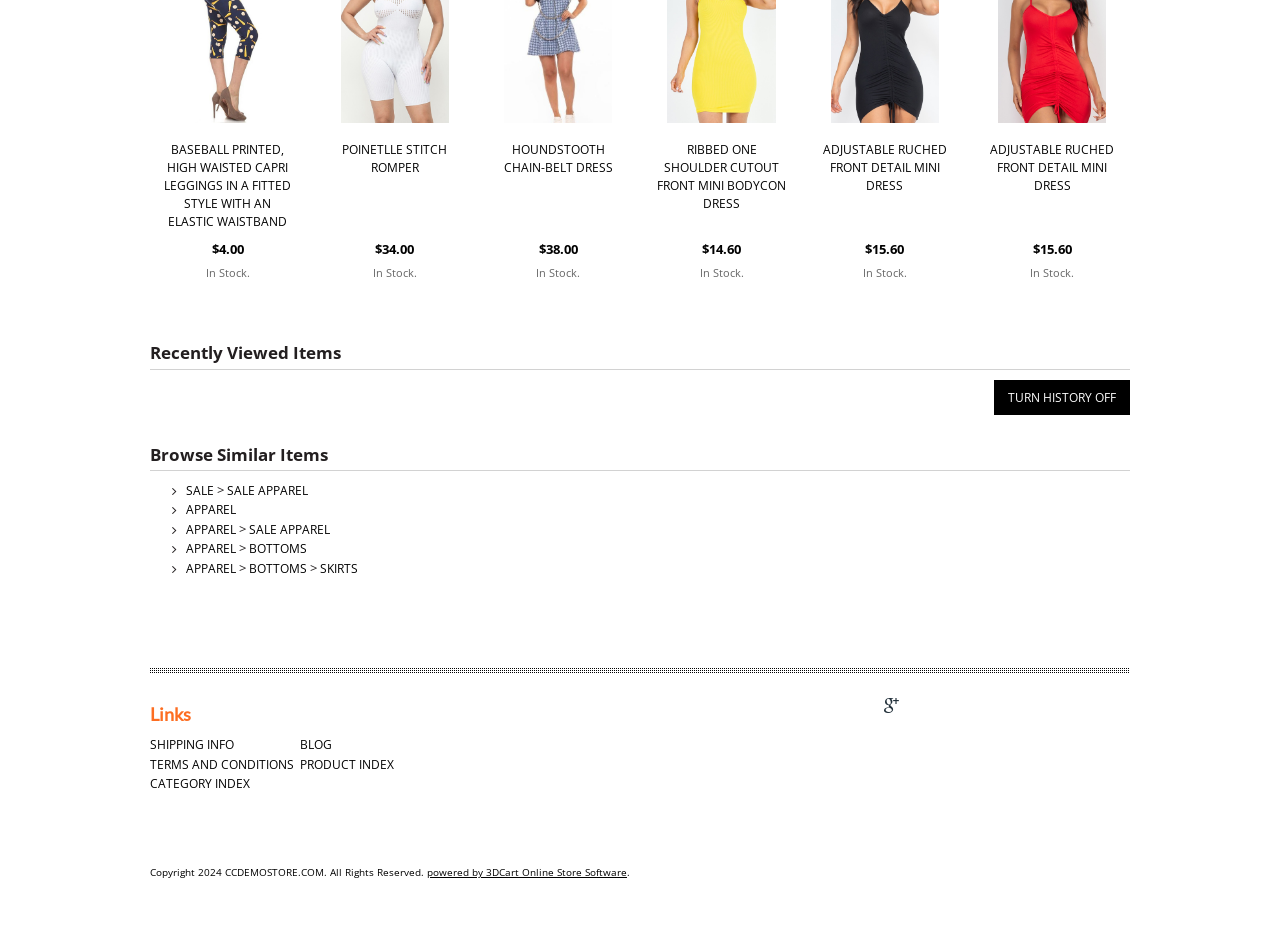Predict the bounding box of the UI element that fits this description: "Rent".

None